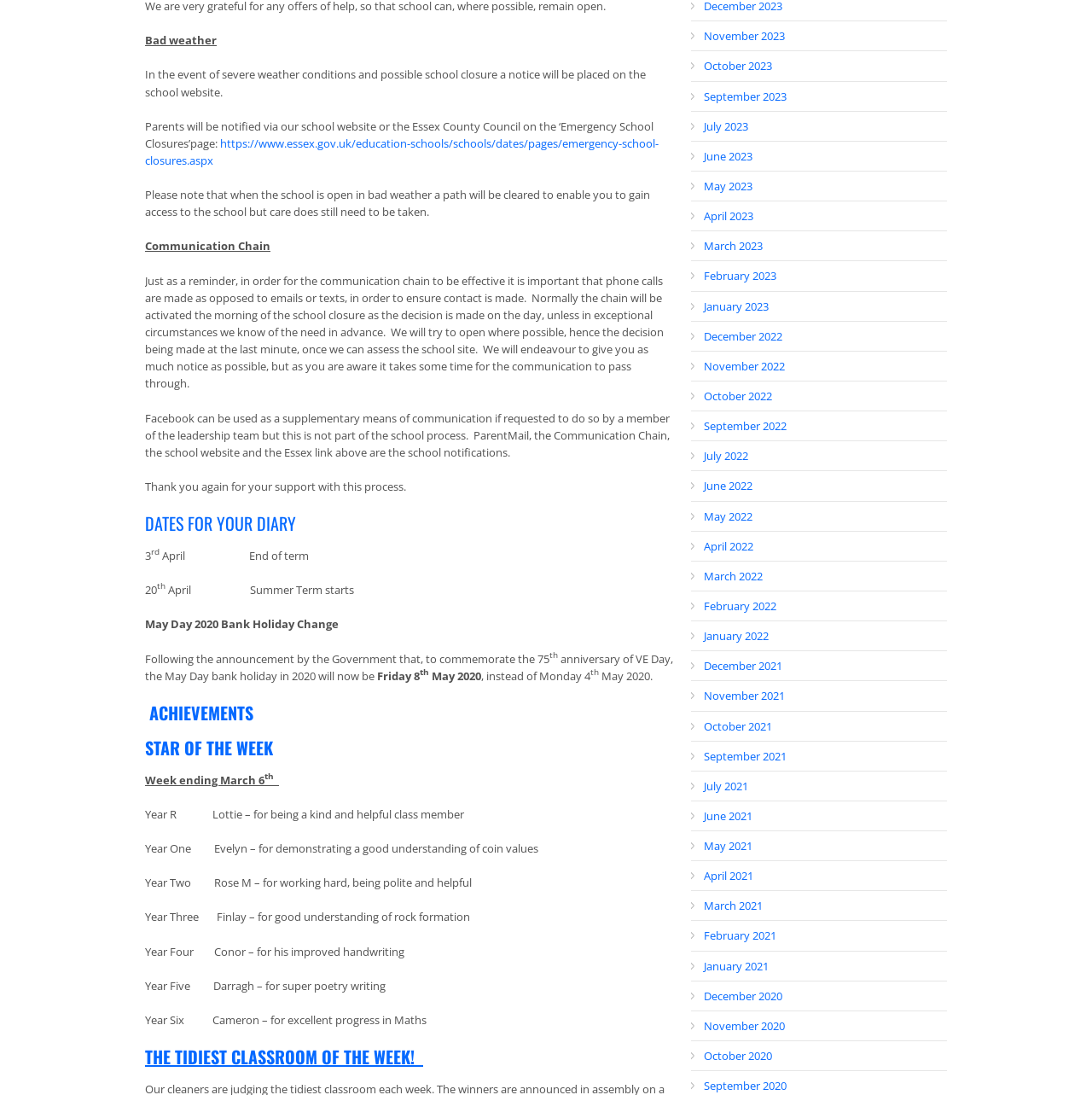Find the bounding box coordinates of the clickable element required to execute the following instruction: "Visit the Essex County Council website". Provide the coordinates as four float numbers between 0 and 1, i.e., [left, top, right, bottom].

[0.133, 0.124, 0.603, 0.154]